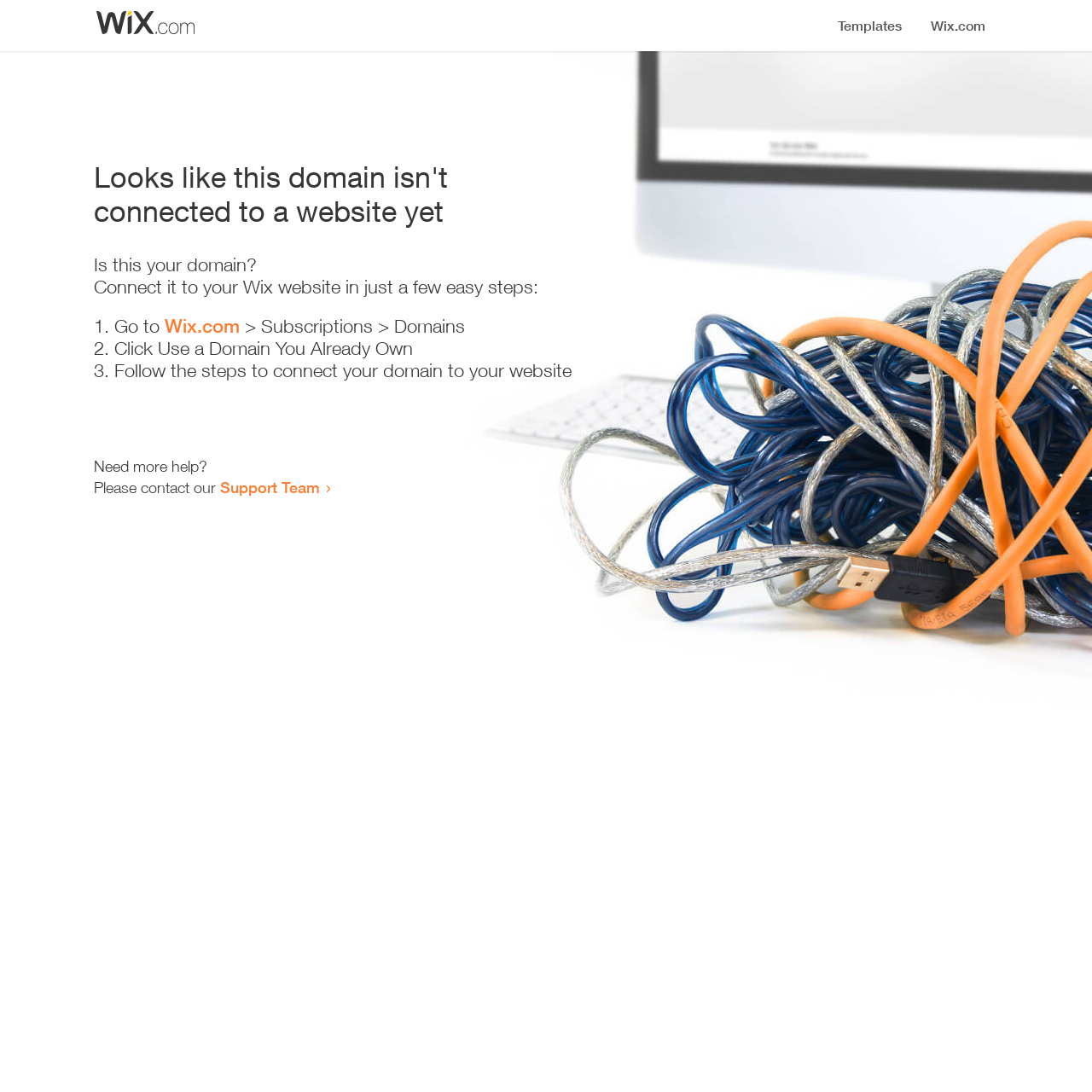Identify the bounding box of the HTML element described here: "HARVARD SYSTEMS INNOVATION LAB". Provide the coordinates as four float numbers between 0 and 1: [left, top, right, bottom].

None